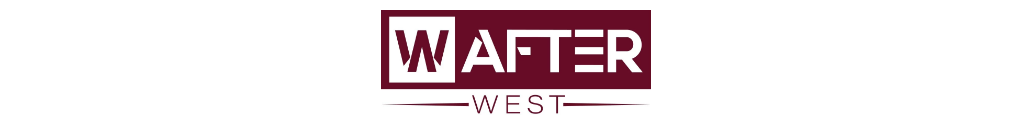Based on the image, give a detailed response to the question: What is the relative size of the font of 'WEST' compared to 'WATER'?

The font size of 'WEST' is smaller compared to 'WATER' because the caption states that 'WEST' is displayed 'elegantly in a smaller font size'.